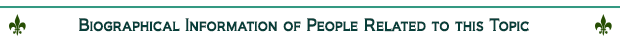Convey all the details present in the image.

The image depicts a biographical section dedicated to Dr. Ralph (Herb) Benedict, who is noted for creating a specific cultivar of hosta with blue-green leaves of unidentified parentage. Developed in Michigan, this hosta was officially registered in 2009 by Hosta Registrar Kevin Walek on behalf of Dr. Benedict. The plant features lightly cupped leaves with a glaucous bloom and produces tubular, pale purple flowers that bloom from mid-July to August. Additionally, it is mentioned that while it can set seeds, the viability of these seeds was unknown at the time of registration. The section reflects the contributions of both Dr. Benedict and Walek in the horticultural world, providing insight into the history and characteristics of this unique hosta variety.